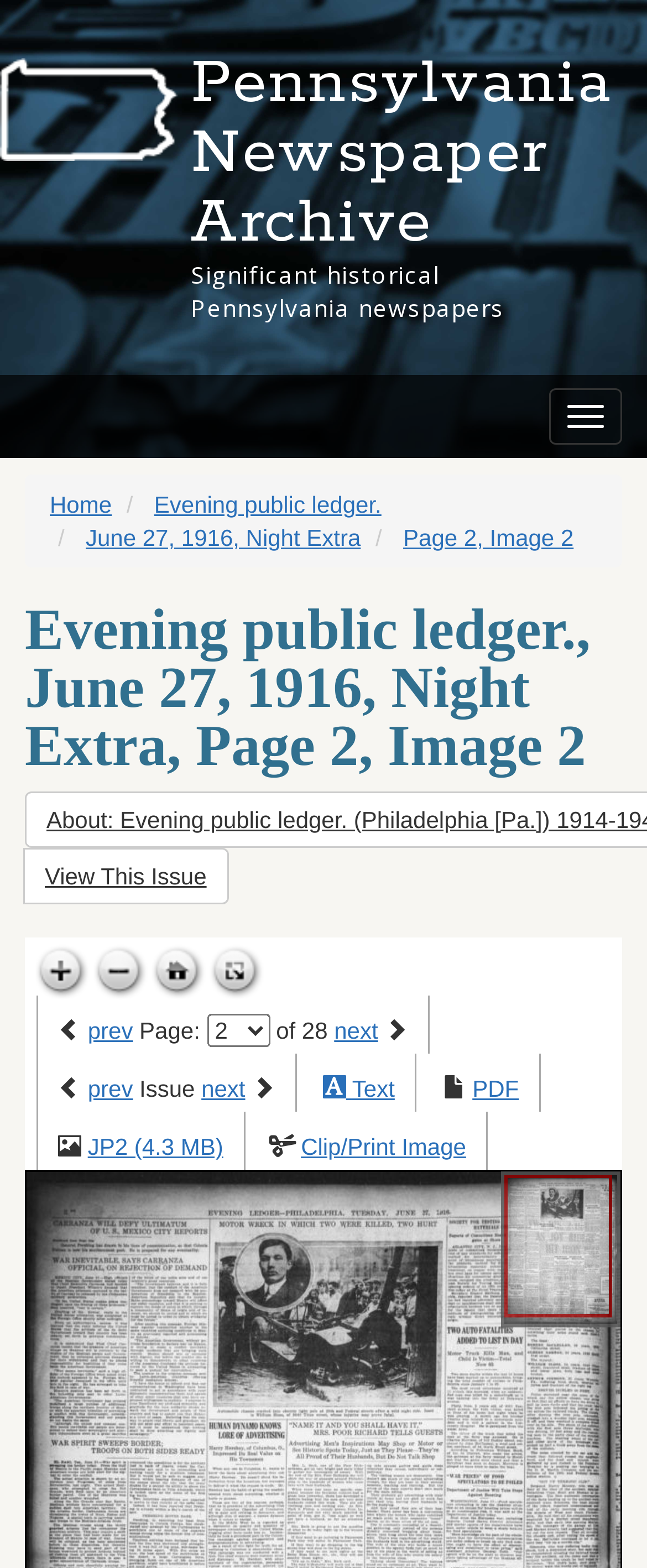Find and specify the bounding box coordinates that correspond to the clickable region for the instruction: "Zoom in".

[0.047, 0.602, 0.137, 0.638]